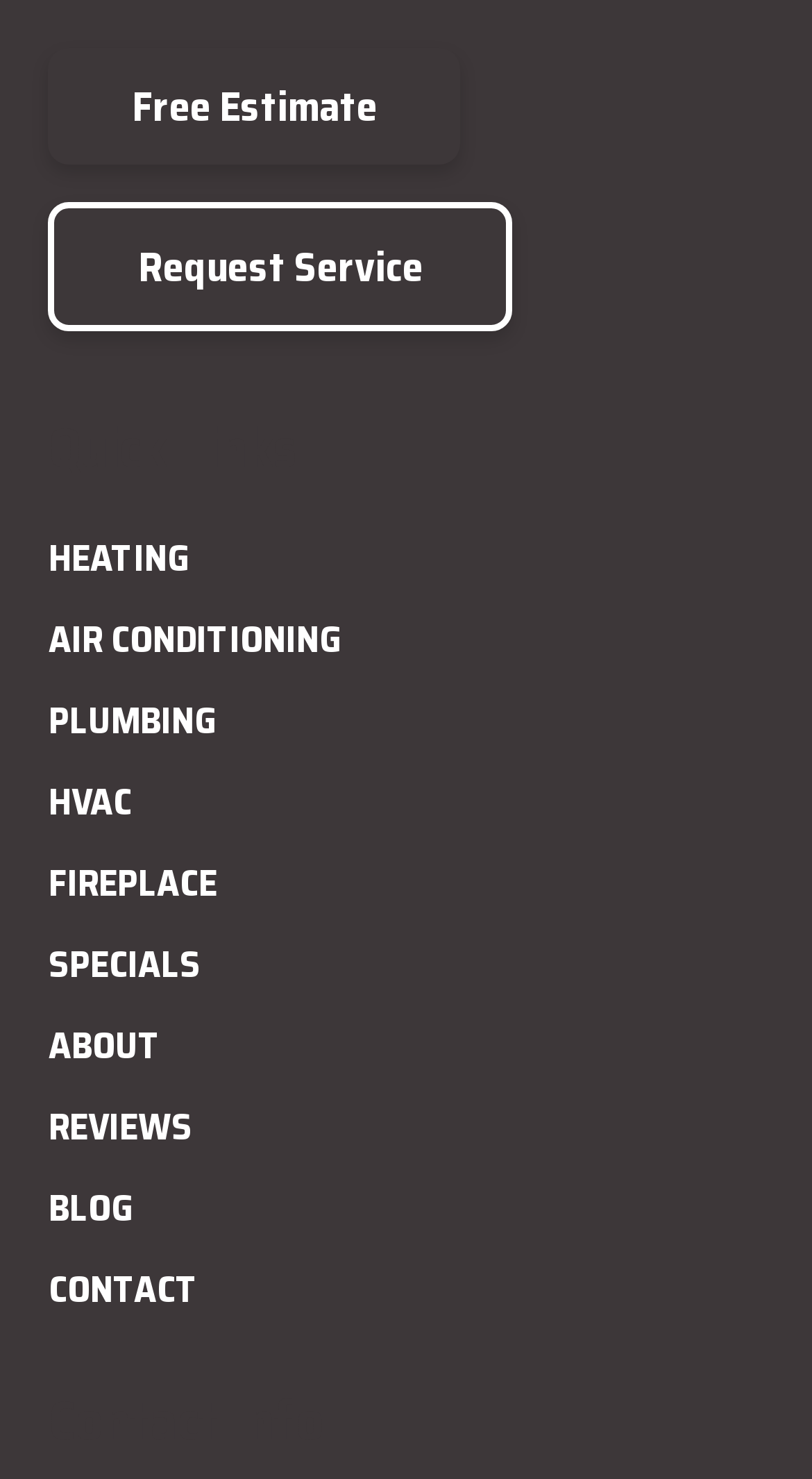Given the description "Fireplace", provide the bounding box coordinates of the corresponding UI element.

[0.06, 0.581, 0.94, 0.636]